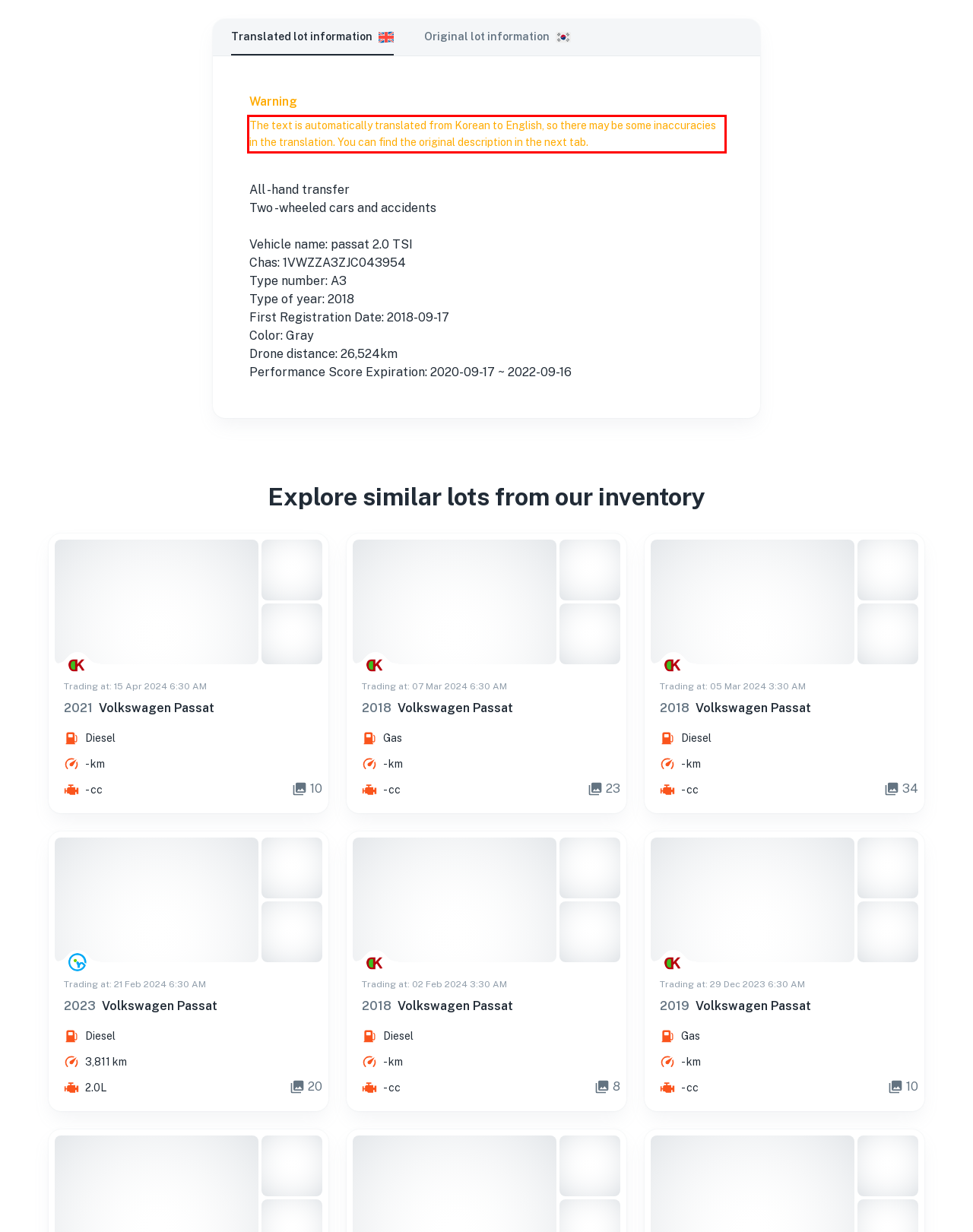Using the provided screenshot of a webpage, recognize the text inside the red rectangle bounding box by performing OCR.

The text is automatically translated from Korean to English, so there may be some inaccuracies in the translation. You can find the original description in the next tab.